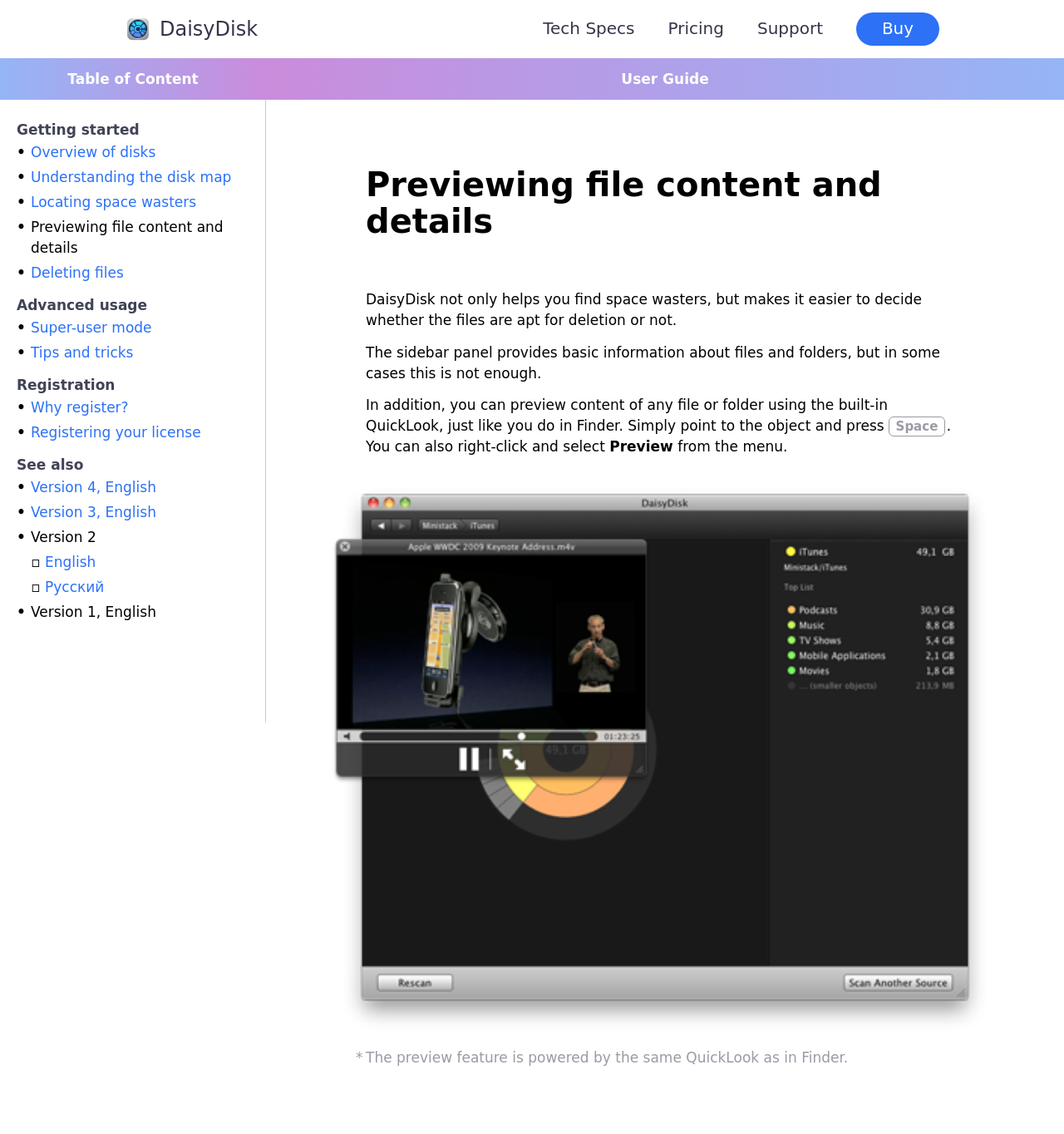Please give the bounding box coordinates of the area that should be clicked to fulfill the following instruction: "Click the DaisyDisk link". The coordinates should be in the format of four float numbers from 0 to 1, i.e., [left, top, right, bottom].

[0.15, 0.006, 0.242, 0.045]